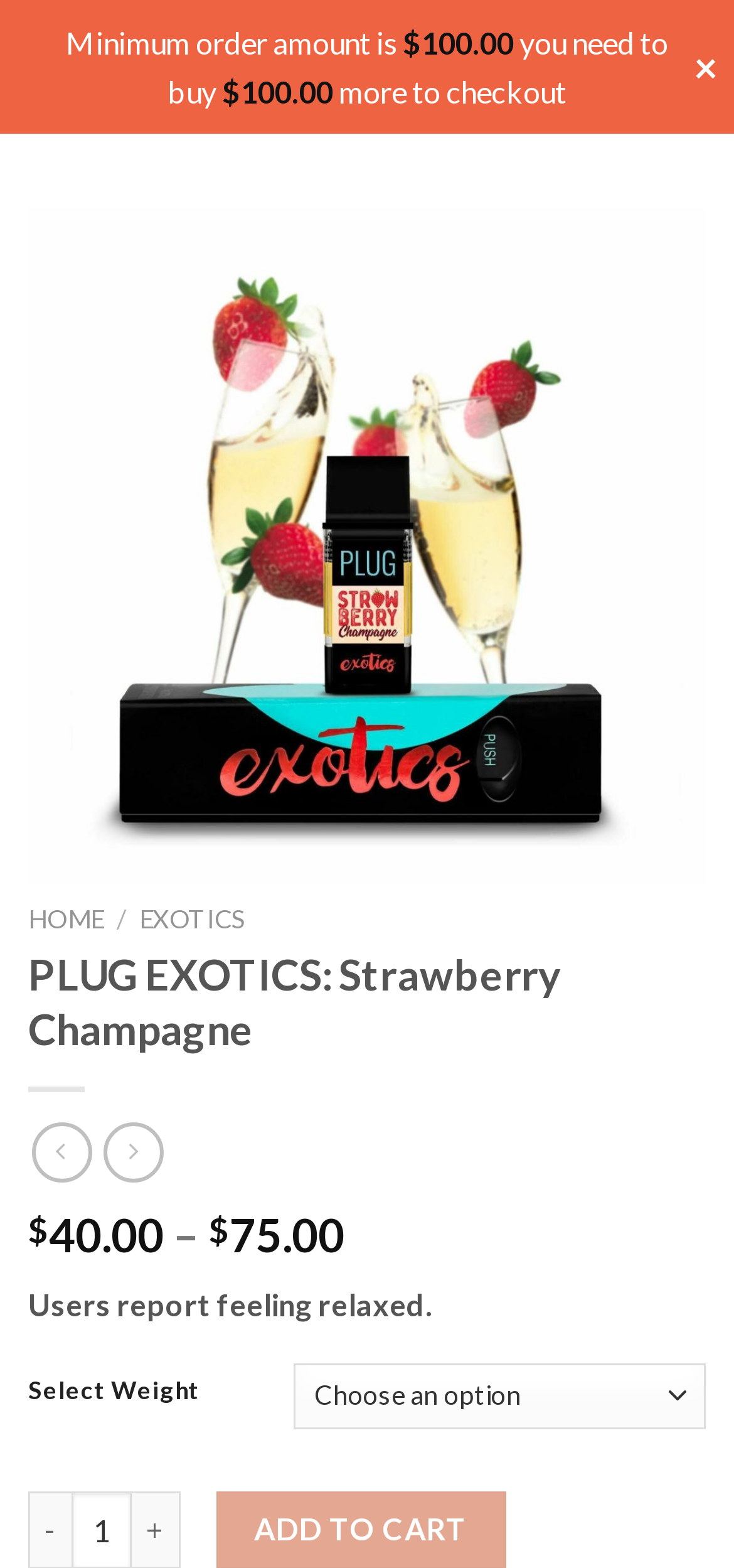Determine the bounding box coordinates of the clickable element to complete this instruction: "Click the 'HOME' link". Provide the coordinates in the format of four float numbers between 0 and 1, [left, top, right, bottom].

[0.038, 0.576, 0.141, 0.596]